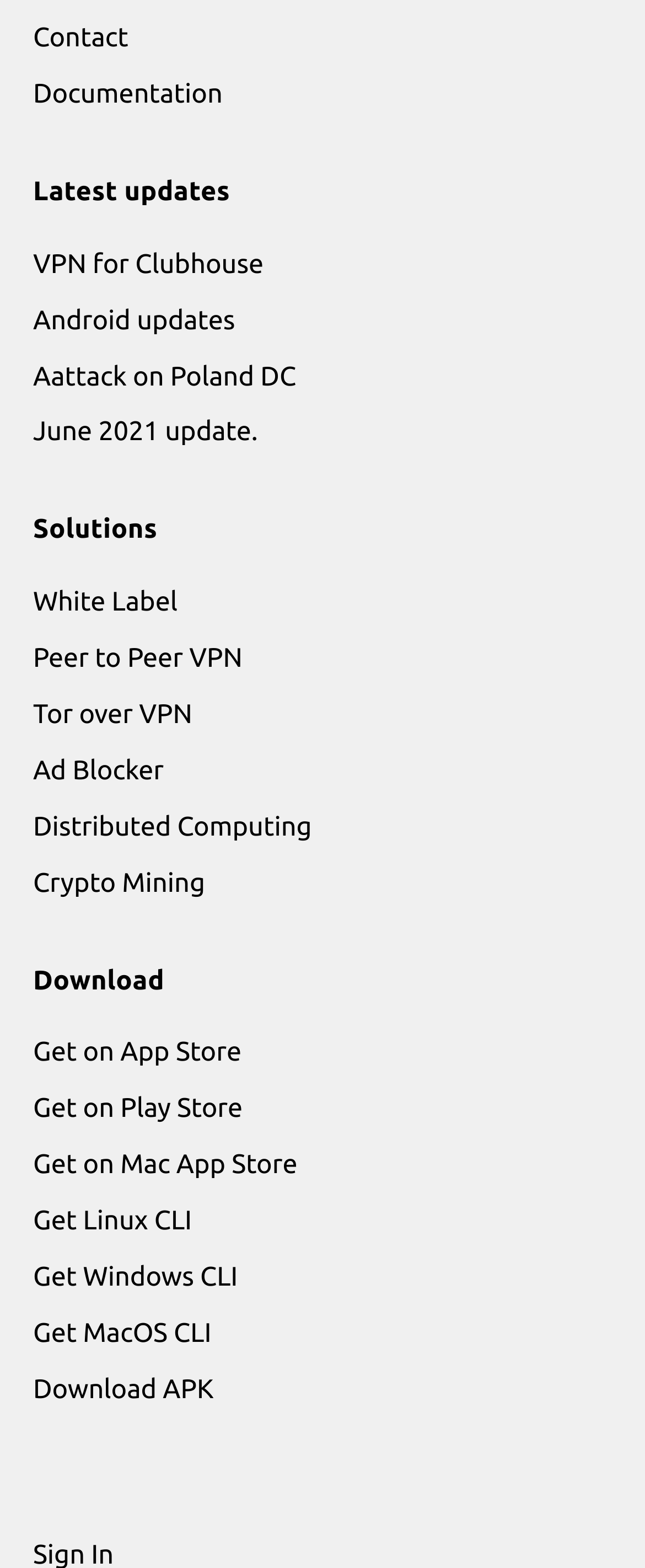Identify the bounding box coordinates of the clickable section necessary to follow the following instruction: "Learn about VPN for Clubhouse". The coordinates should be presented as four float numbers from 0 to 1, i.e., [left, top, right, bottom].

[0.051, 0.159, 0.409, 0.178]